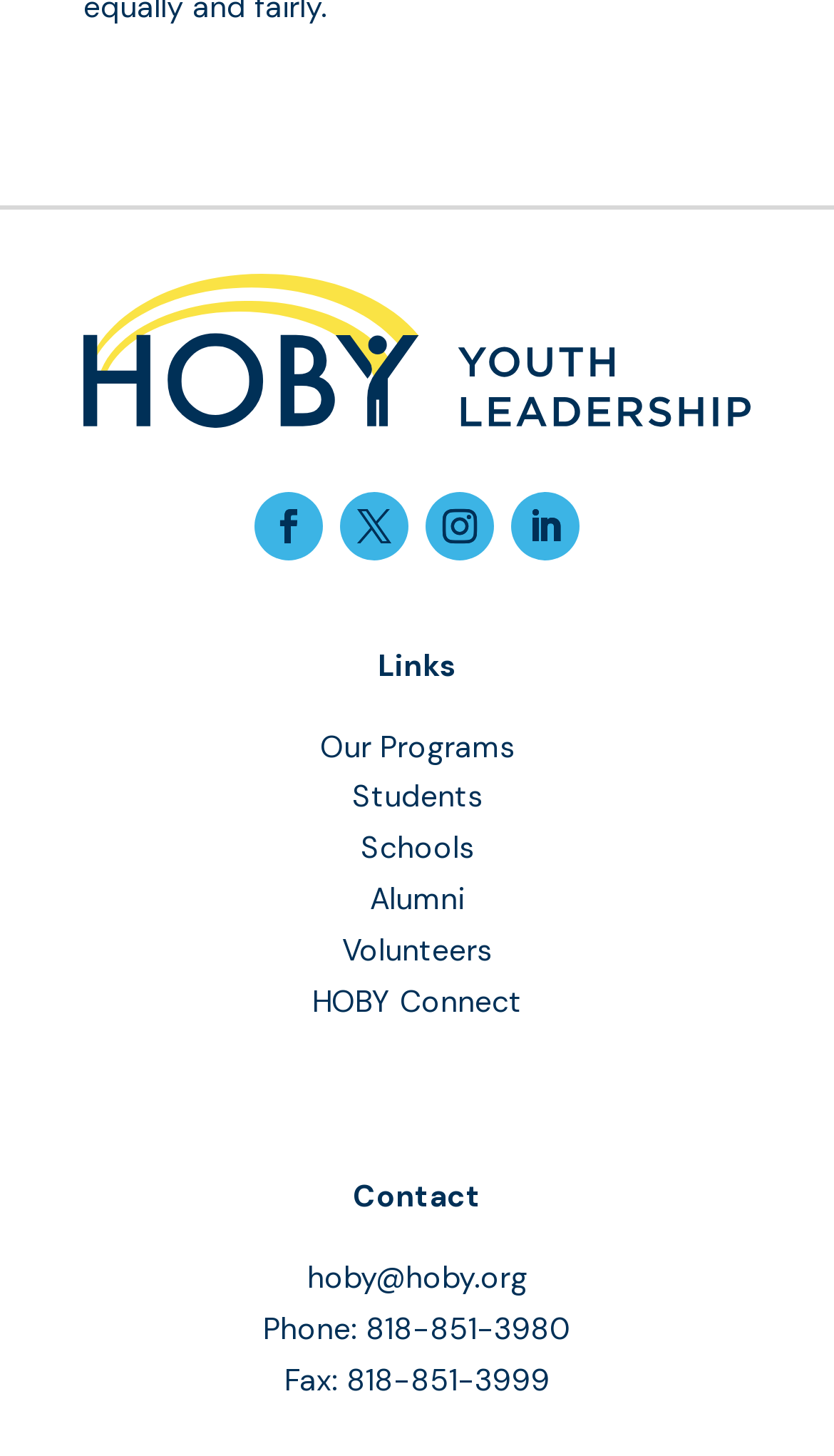What is the fax number listed on the webpage?
Based on the image, provide a one-word or brief-phrase response.

818-851-3999